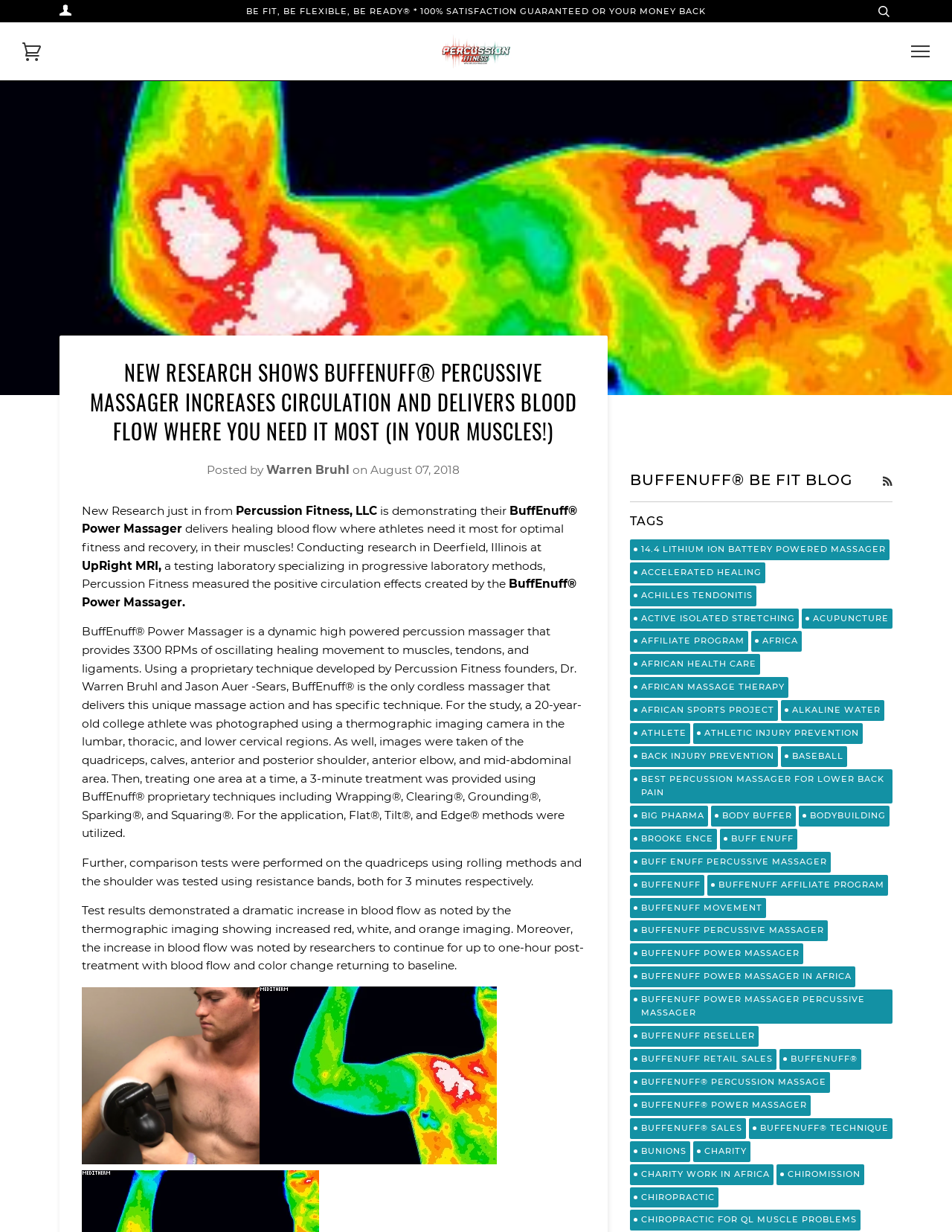Please identify the coordinates of the bounding box for the clickable region that will accomplish this instruction: "Visit the BuffEnuff Be Fit Blog".

[0.661, 0.381, 0.937, 0.398]